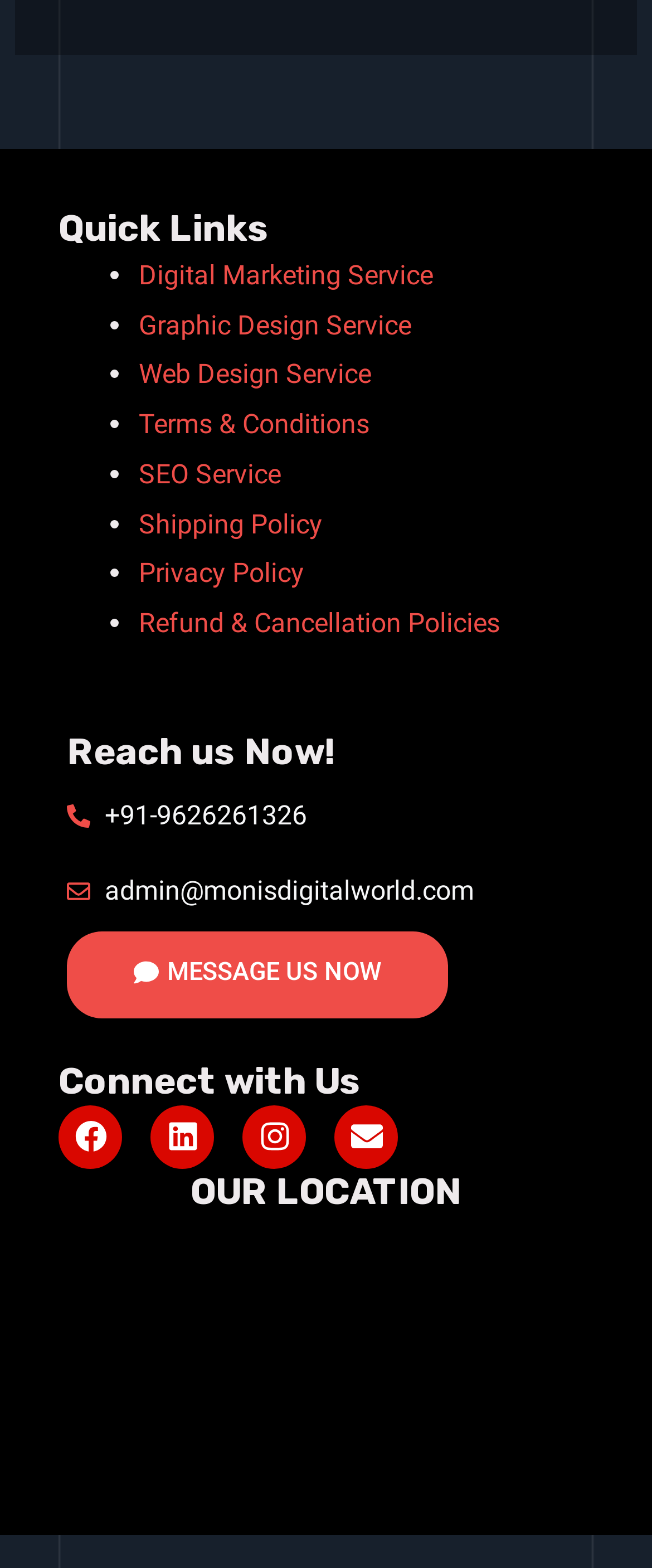What services are offered by this company?
Can you offer a detailed and complete answer to this question?

Based on the 'Quick Links' section, the company offers various services including Digital Marketing, Graphic Design, Web Design, and SEO, which are listed as links.